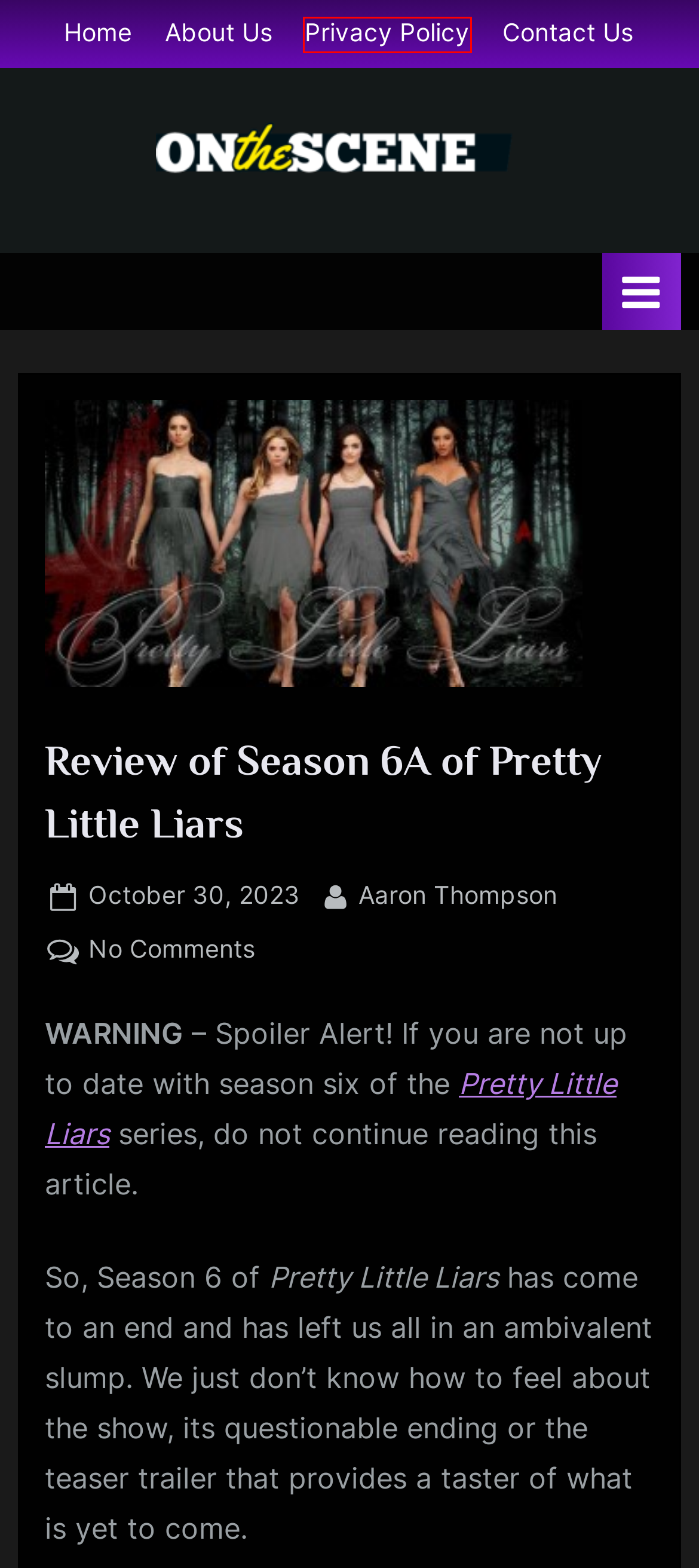You have a screenshot of a webpage with a red bounding box highlighting a UI element. Your task is to select the best webpage description that corresponds to the new webpage after clicking the element. Here are the descriptions:
A. On The Scene Mag -
B. Contact Us - On The Scene Mag
C. REVIEW: JRC Global Buffet - On The Scene Mag
D. About Us - On The Scene Mag
E. Privacy Policy - On The Scene Mag
F. Events Archives - On The Scene Mag
G. Aaron Thompson, Author at On The Scene Mag
H. PressBook Masonry Dark - WordPress theme | ScriptsTown

E